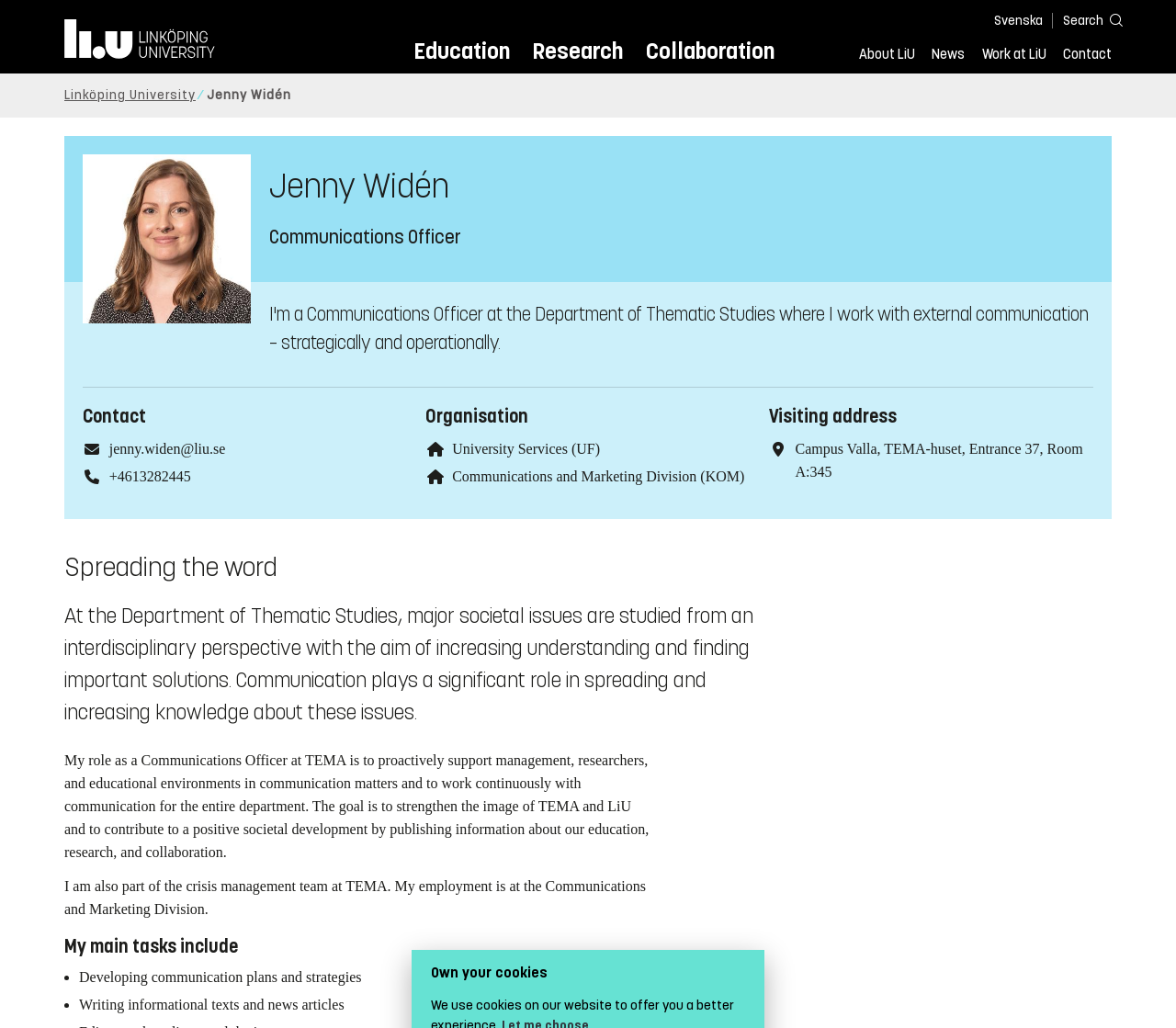What is the name of the department where Jenny Widén works?
Based on the image, answer the question with as much detail as possible.

I found the answer by reading the text 'At the Department of Thematic Studies, major societal issues are studied from an interdisciplinary perspective...' which is located below the heading 'Spreading the word'.